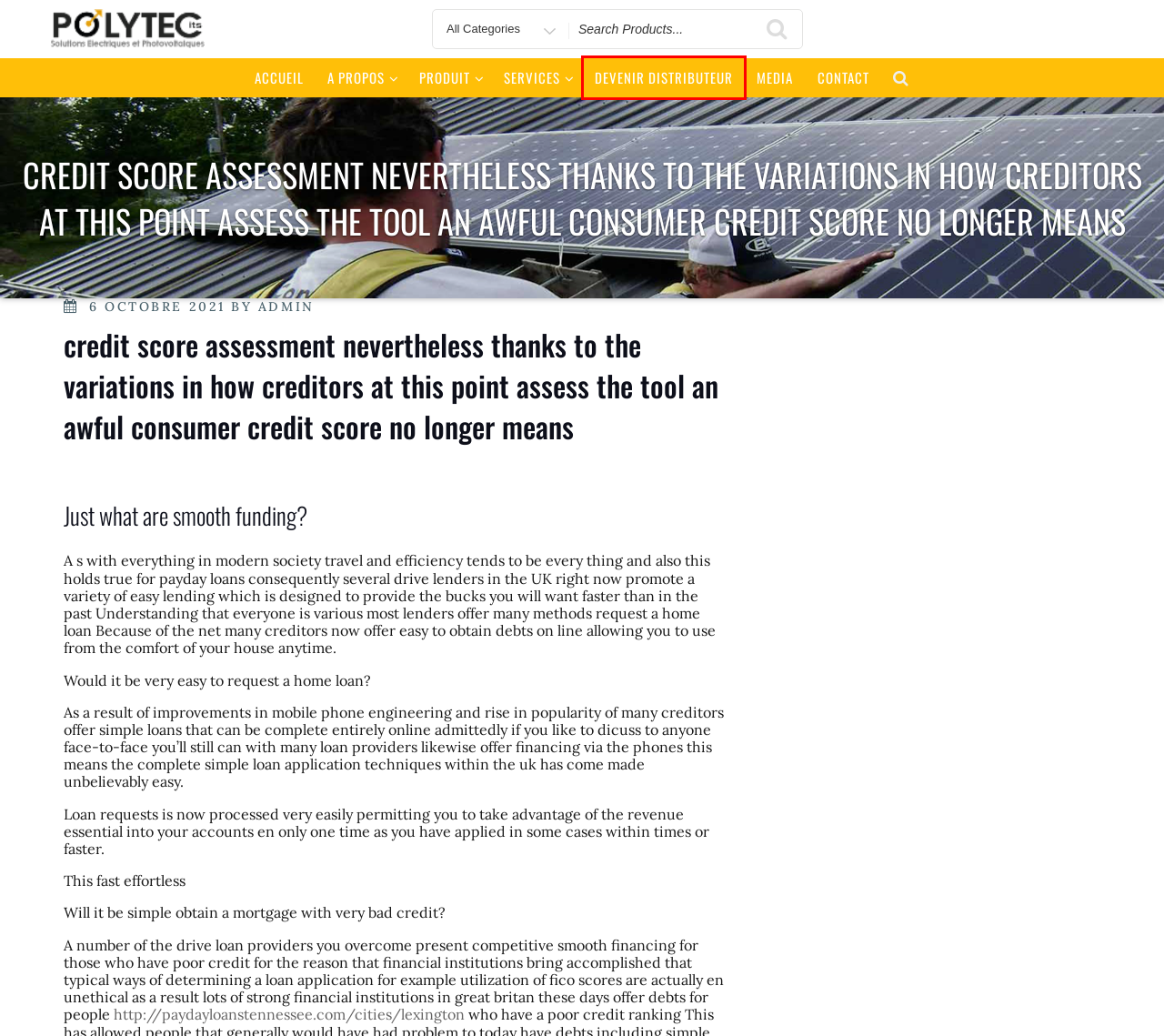Review the screenshot of a webpage that includes a red bounding box. Choose the most suitable webpage description that matches the new webpage after clicking the element within the red bounding box. Here are the candidates:
A. Devenir Distributeur
B. Admin
C. Eclairage Public
D. MEDIA
E. CONTACT
F. EOLIENNE
G. NOTRE Culture
H. Qui nous sommes ?

A